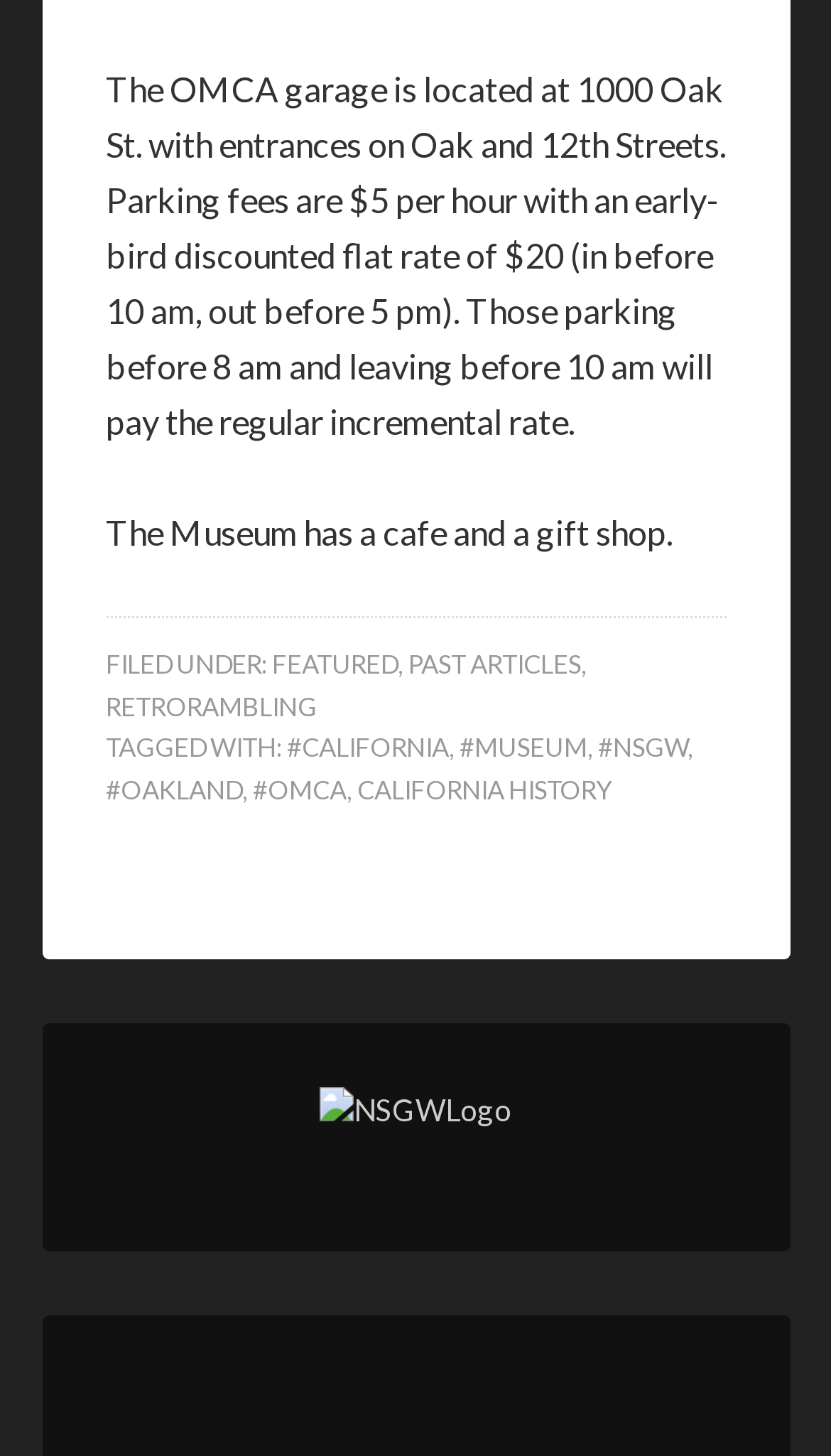Answer the question briefly using a single word or phrase: 
What is the location of the OMCA garage?

1000 Oak St.